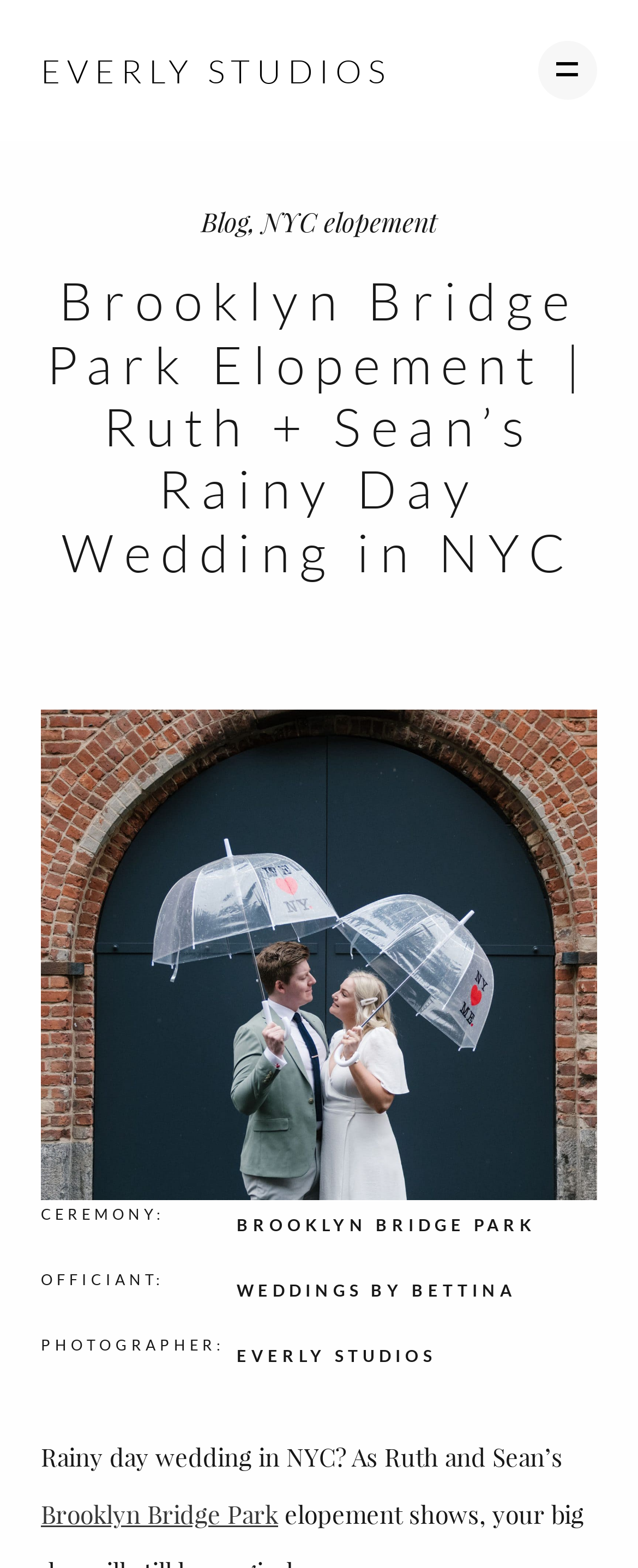What is the name of the officiant?
From the image, respond with a single word or phrase.

WEDDINGS BY BETTINA